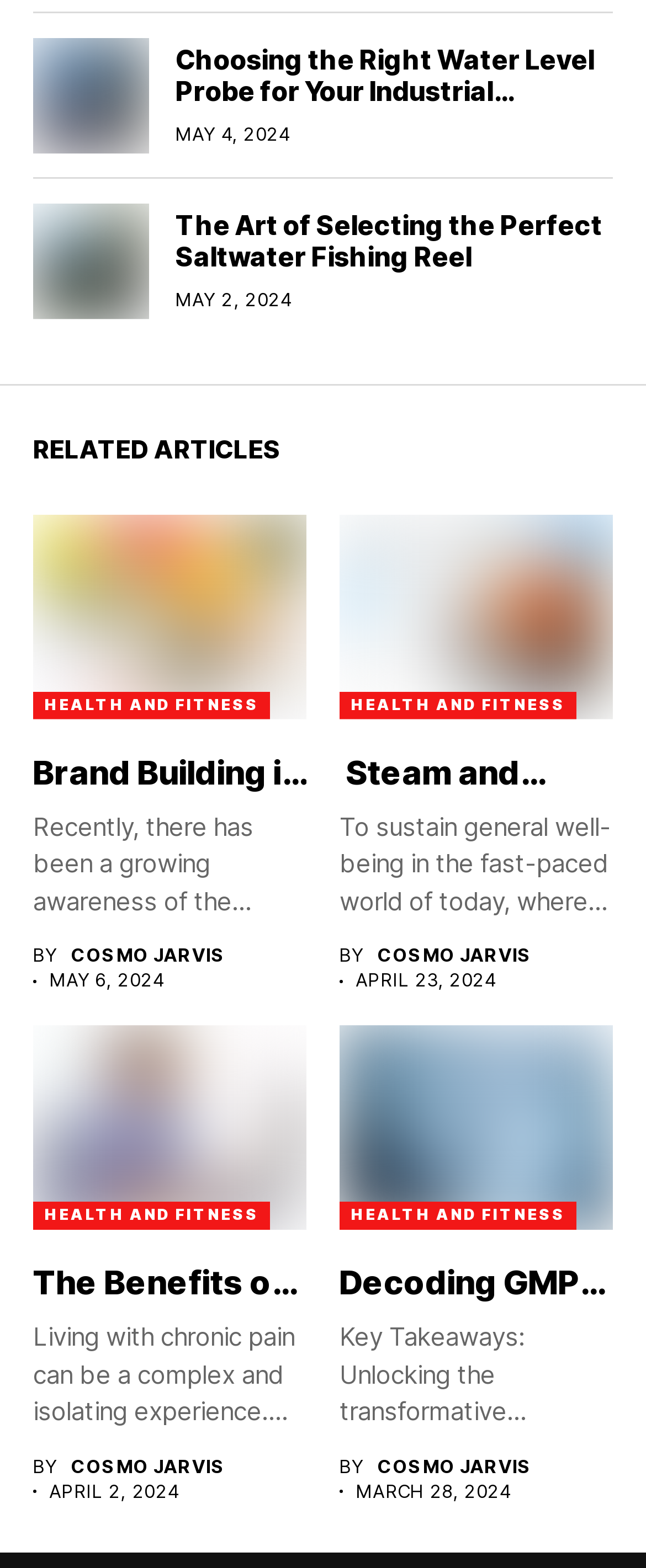How many images are on this webpage?
Answer the question based on the image using a single word or a brief phrase.

6